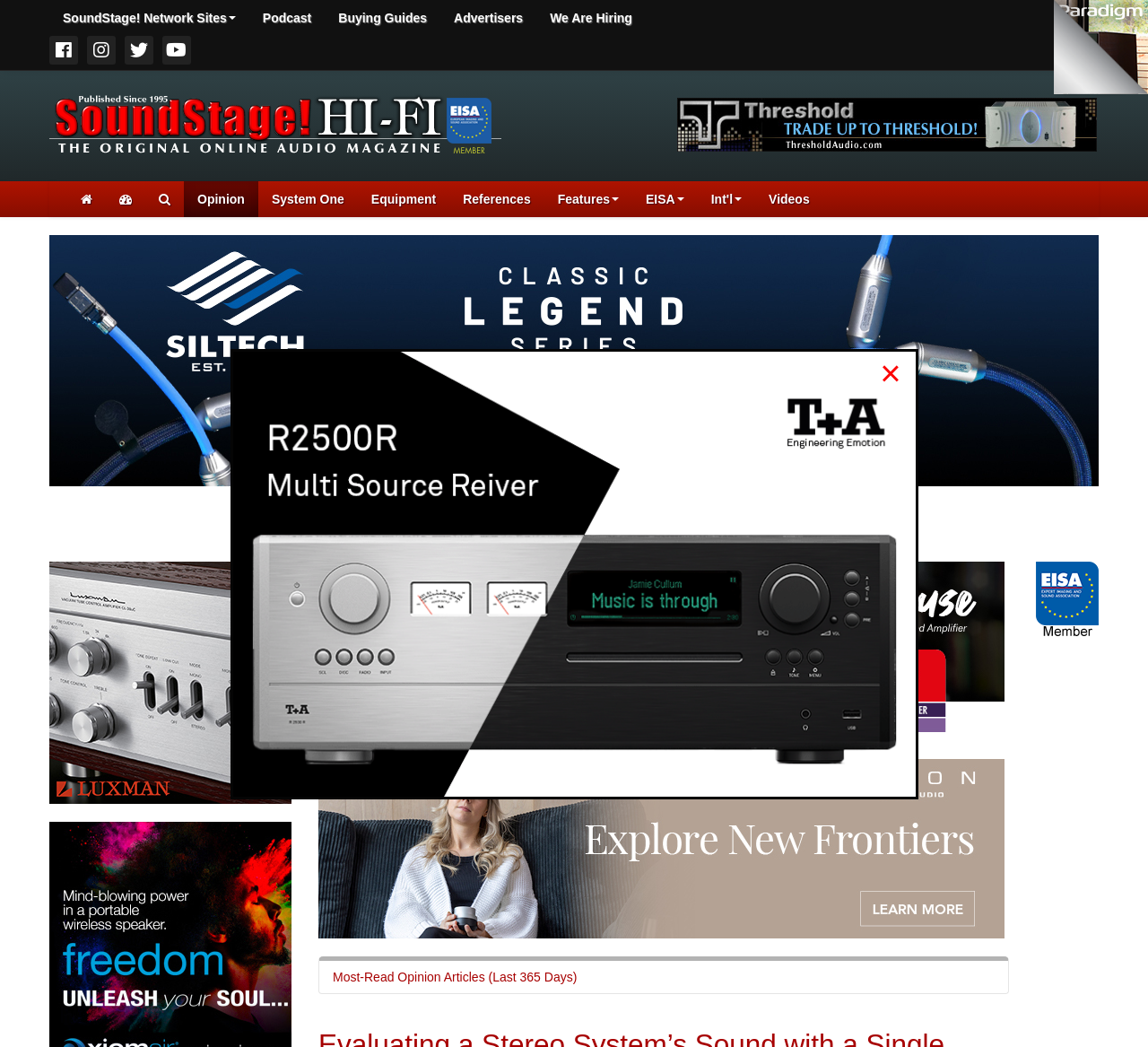Identify the bounding box coordinates of the specific part of the webpage to click to complete this instruction: "Click on the SoundStage! Network Sites link".

[0.043, 0.0, 0.217, 0.034]